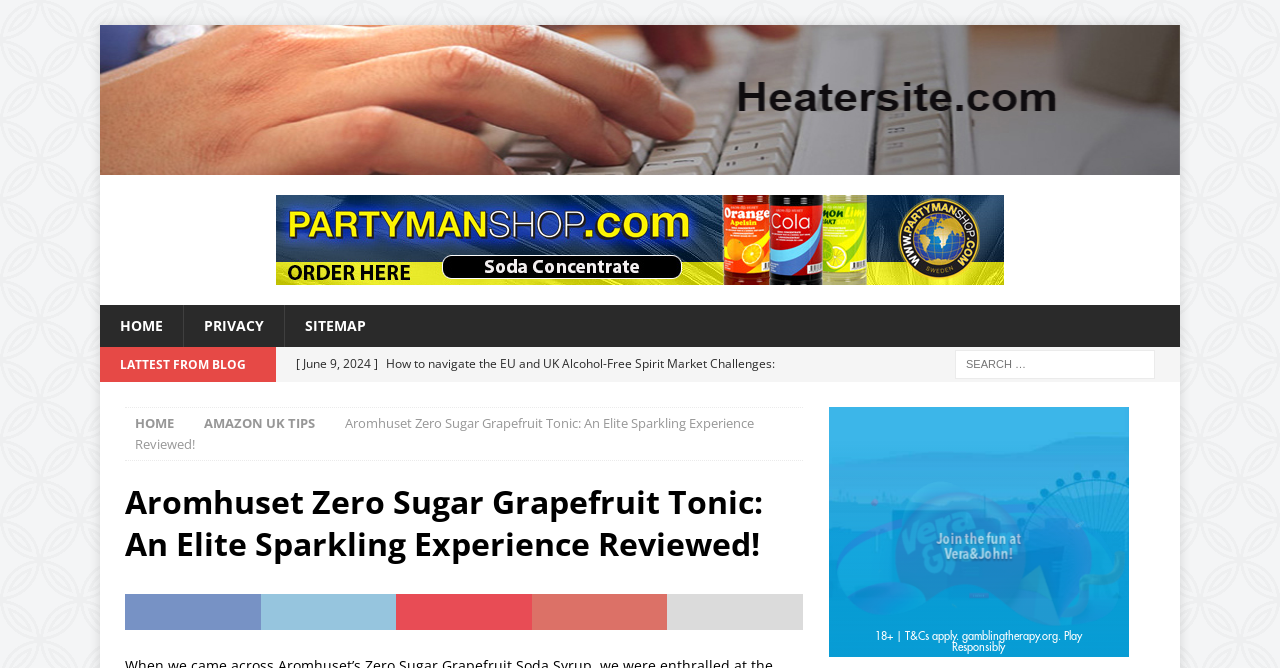What is the principal heading displayed on the webpage?

Aromhuset Zero Sugar Grapefruit Tonic: An Elite Sparkling Experience Reviewed!